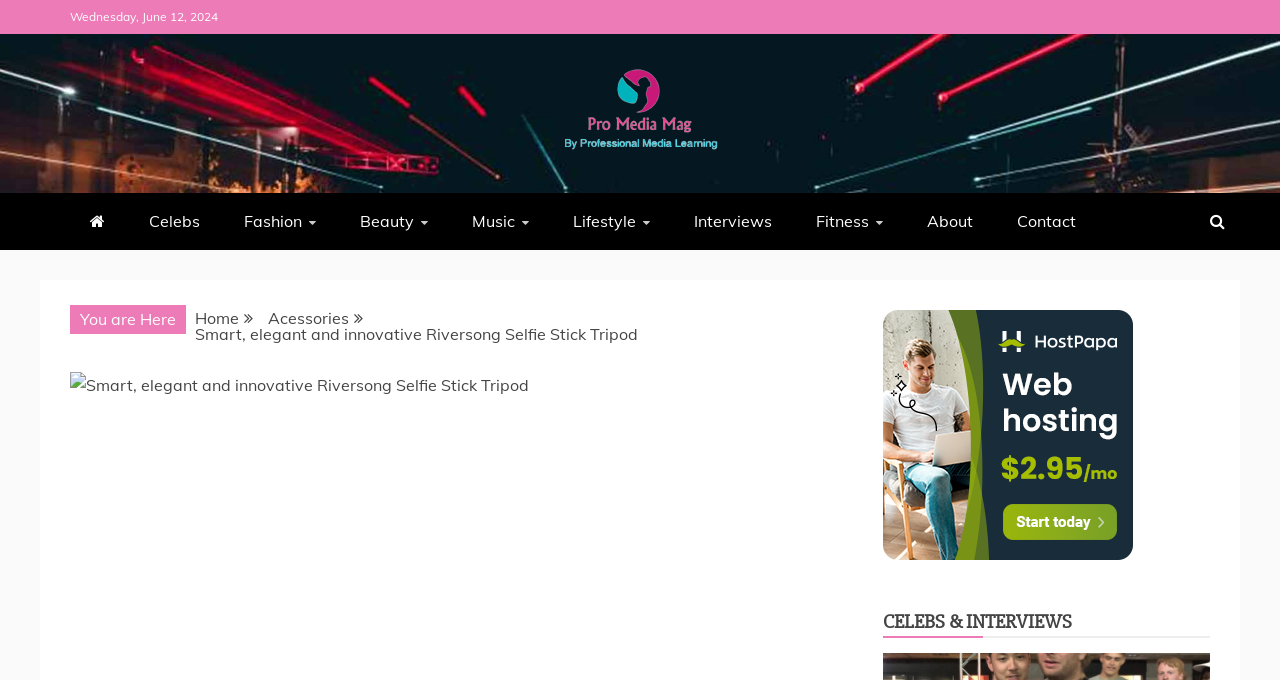Please answer the following question using a single word or phrase: 
What is the topic of the section below the main article?

Celebs & Interviews